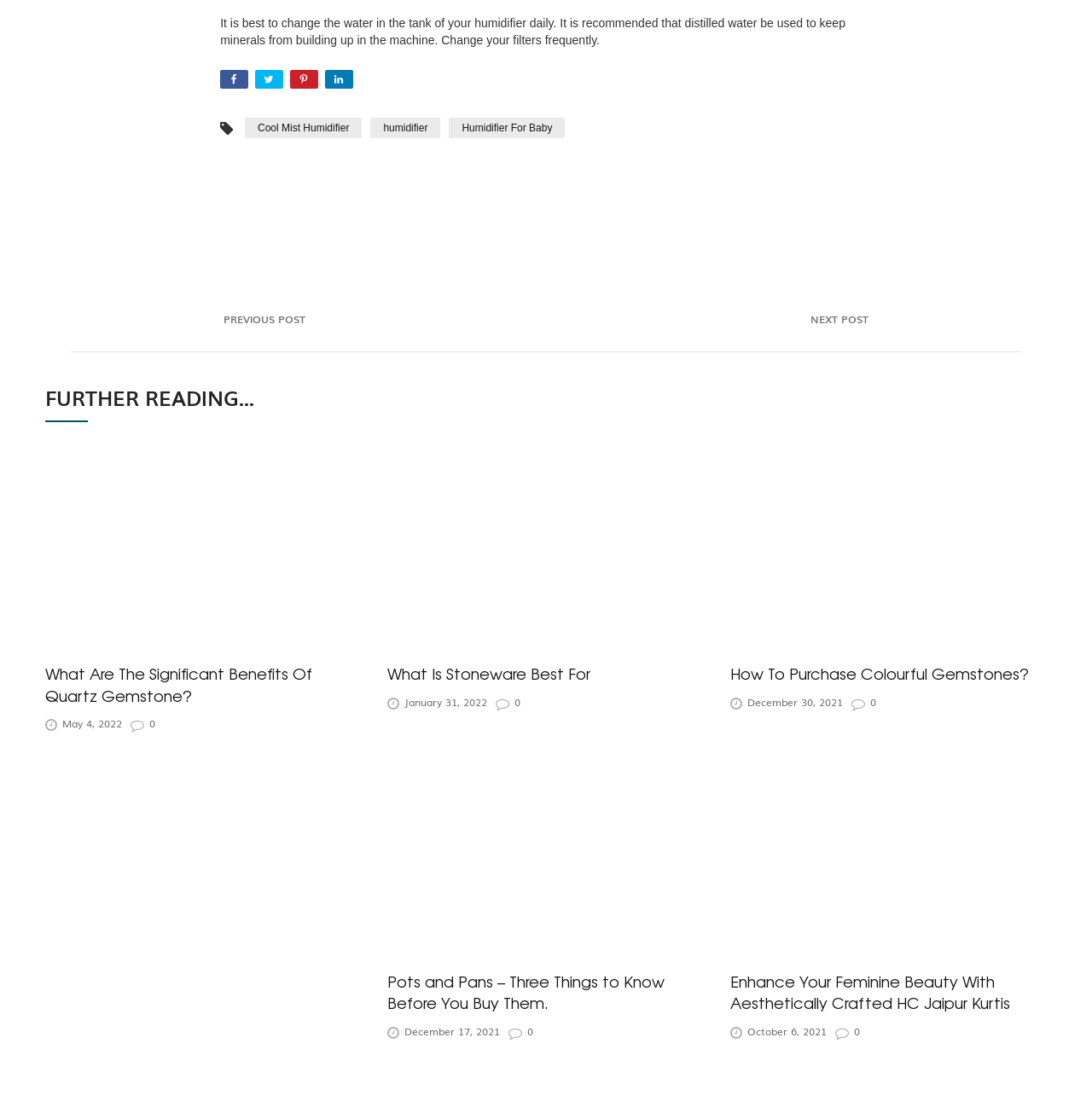Determine the bounding box coordinates of the target area to click to execute the following instruction: "Read about Cool Mist Humidifier."

[0.224, 0.107, 0.332, 0.125]